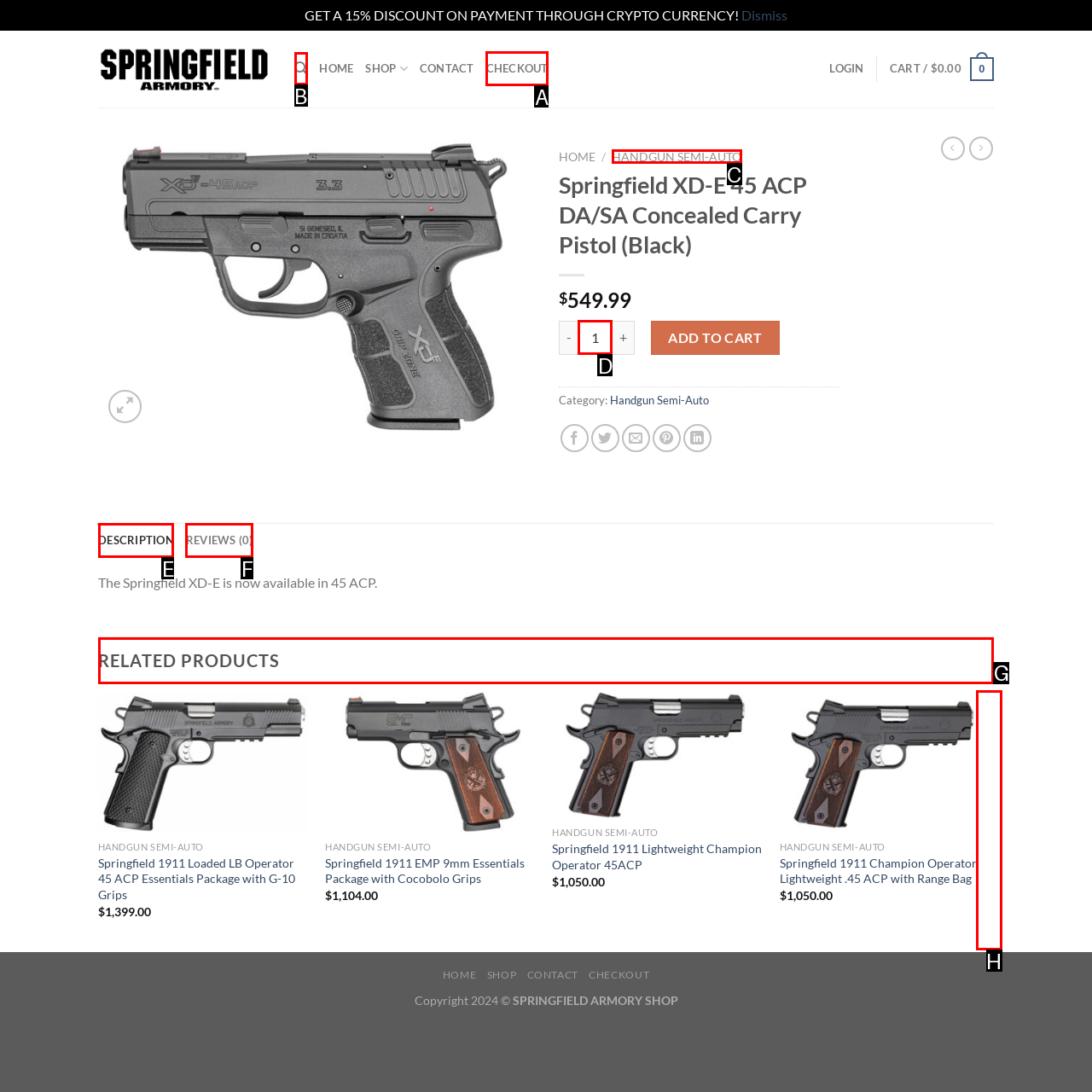Find the option you need to click to complete the following instruction: View related products
Answer with the corresponding letter from the choices given directly.

G